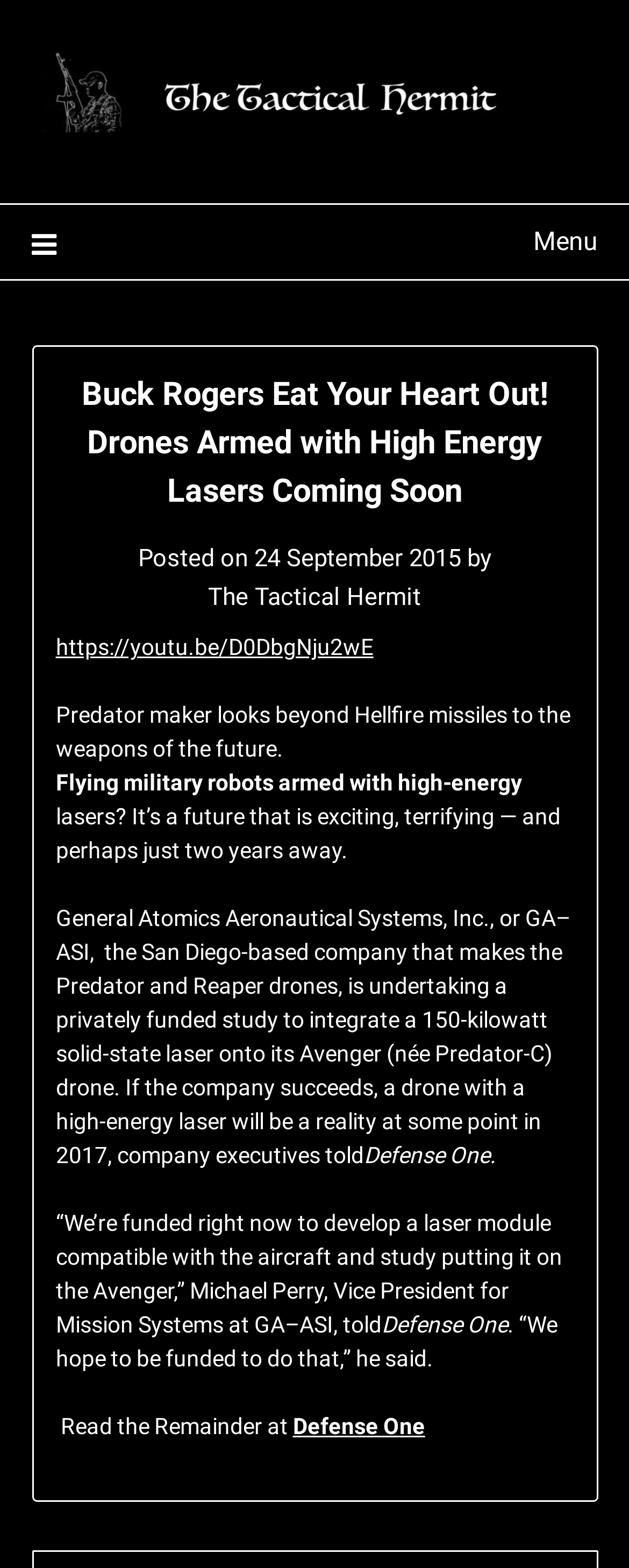Provide an in-depth caption for the webpage.

The webpage appears to be an article about the development of drones armed with high-energy lasers. At the top of the page, there is a header with the title "Buck Rogers Eat Your Heart Out! Drones Armed with High Energy Lasers Coming Soon". Below the title, there is a section with the article's metadata, including the date "24 September 2015" and the author "The Tactical Hermit".

The main content of the article is divided into several paragraphs. The first paragraph starts with the sentence "Predator maker looks beyond Hellfire missiles to the weapons of the future." and continues to describe the development of flying military robots armed with high-energy lasers. The text is accompanied by a link to a YouTube video.

The following paragraphs provide more details about the company General Atomics Aeronautical Systems, Inc. (GA-ASI) and its plans to integrate a 150-kilowatt solid-state laser onto its Avenger drone. The article quotes Michael Perry, Vice President for Mission Systems at GA-ASI, discussing the company's goals and timeline for the project.

At the bottom of the page, there is a link to read the remainder of the article at Defense One. There are two links at the top of the page, one to the main menu and another to an unknown destination.